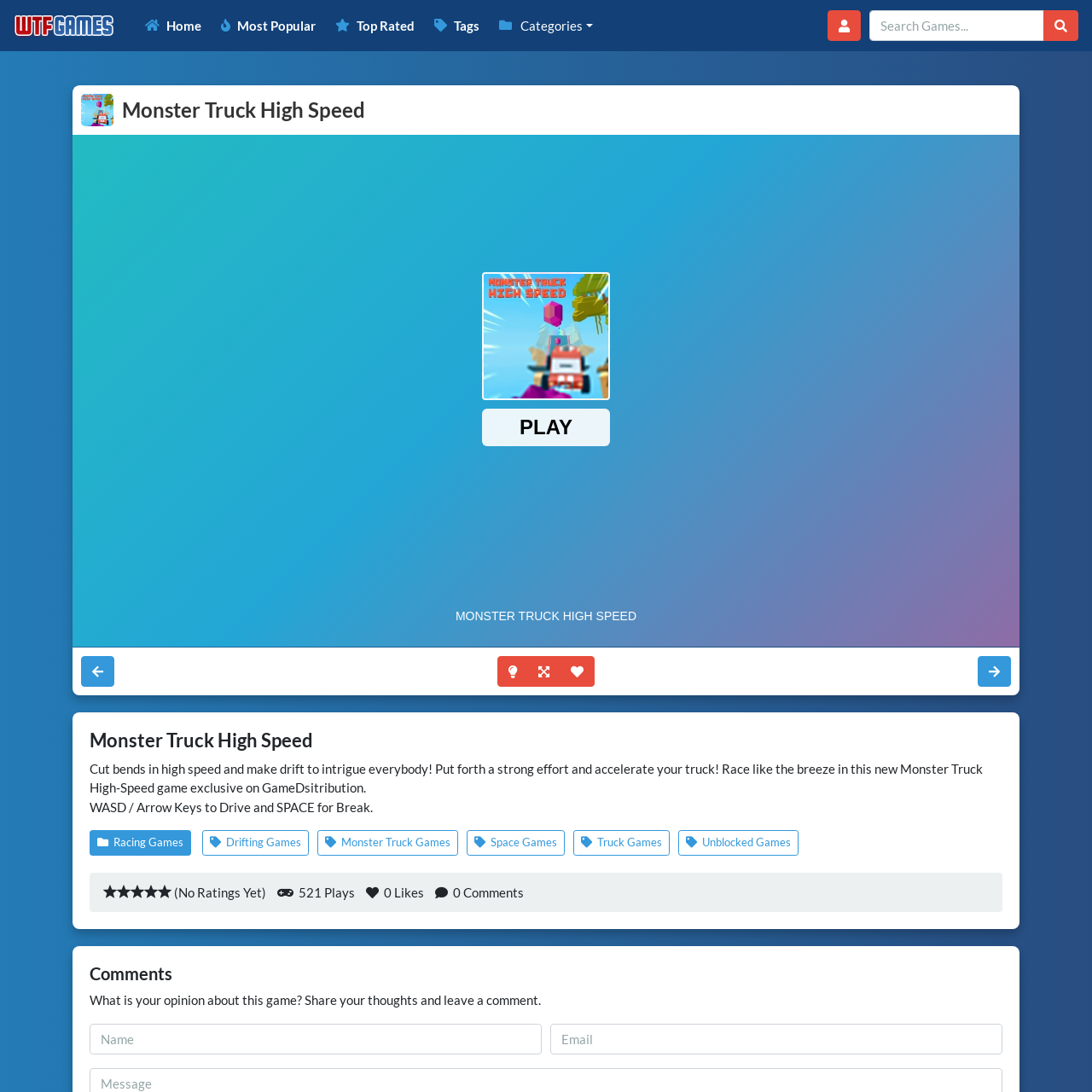Examine the image carefully and respond to the question with a detailed answer: 
How many plays does the game have?

I found the answer by looking at the StaticText element at coordinates [0.271, 0.81, 0.325, 0.824], which displays the text '521 Plays'. This text indicates the number of times the game has been played.